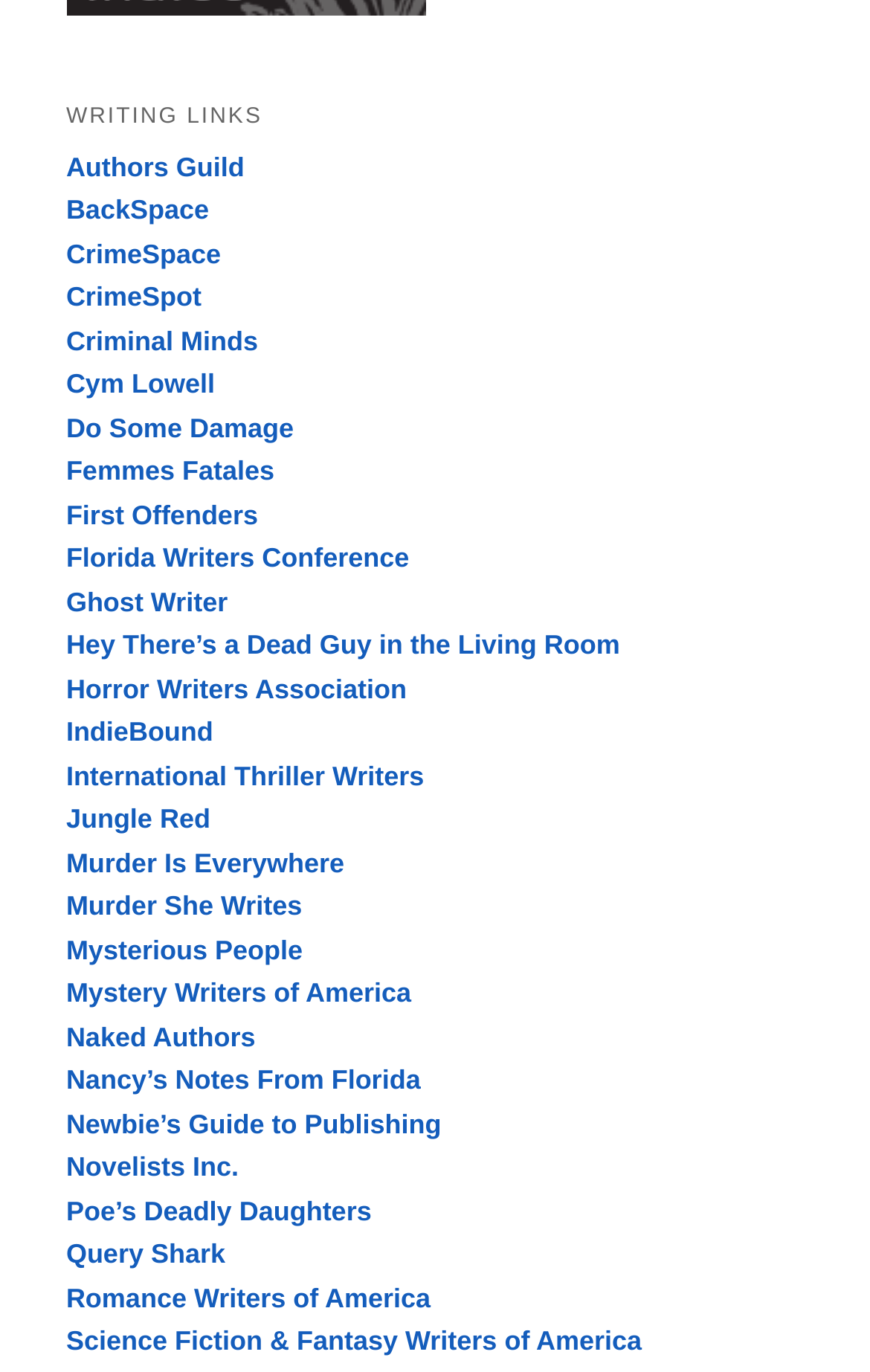Could you provide the bounding box coordinates for the portion of the screen to click to complete this instruction: "visit Authors Guild"?

[0.076, 0.11, 0.281, 0.133]